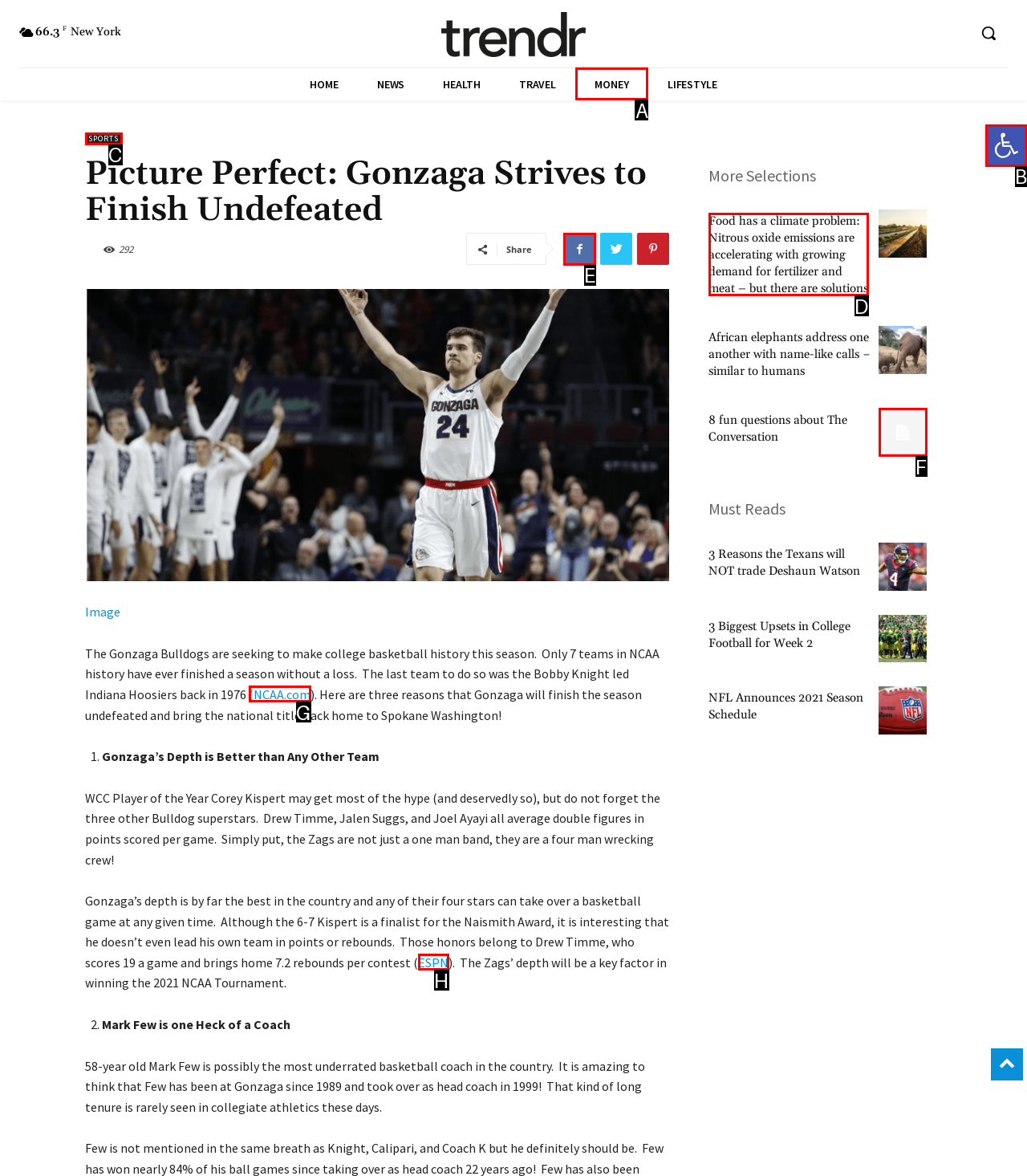Identify the appropriate choice to fulfill this task: Click the 'SPORTS' link
Respond with the letter corresponding to the correct option.

C